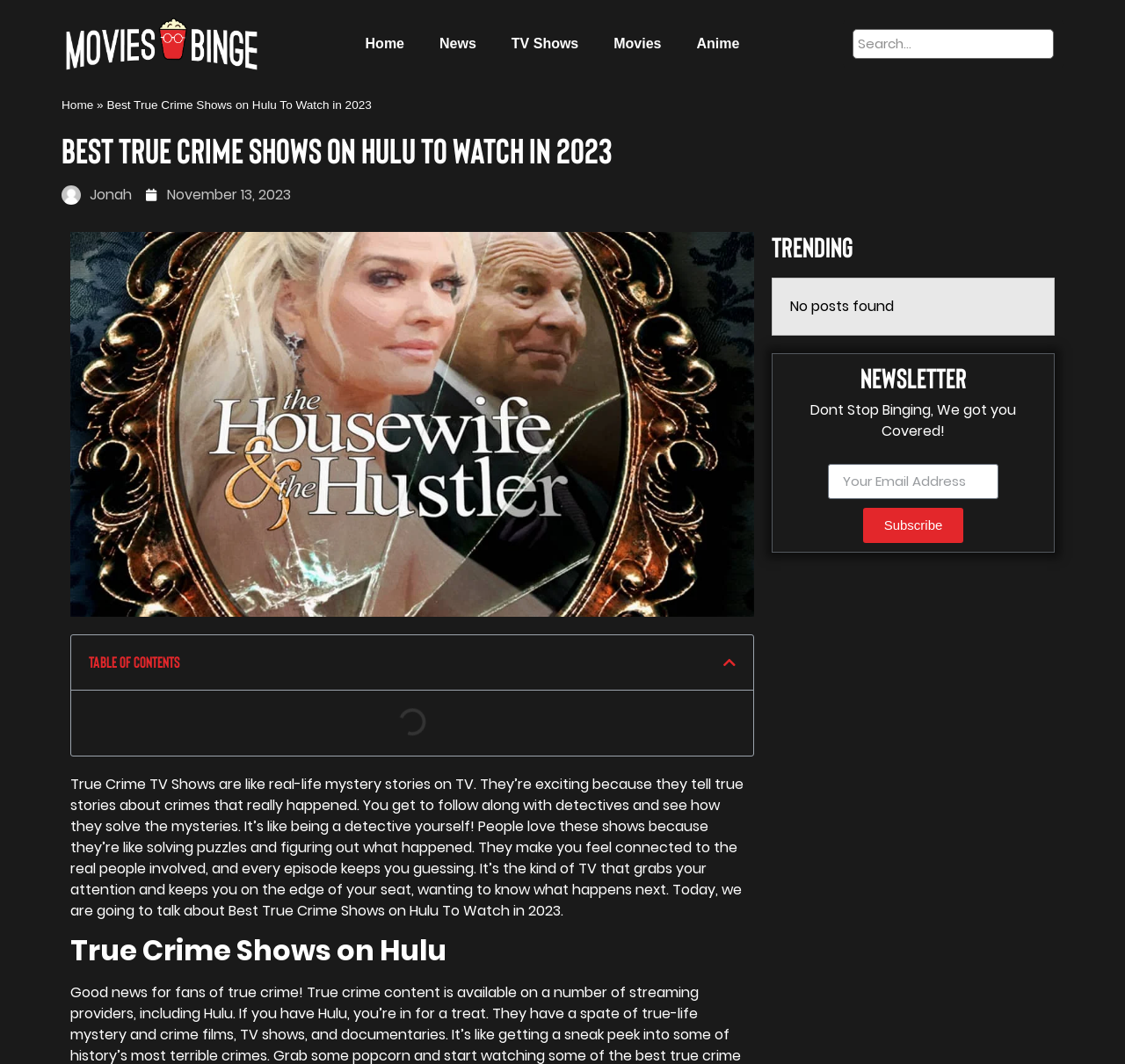Generate a comprehensive description of the webpage.

This webpage is about the best true crime shows on Hulu to watch in 2023. At the top, there are six links: "Home", "News", "TV Shows", "Movies", and "Anime", which are positioned horizontally across the page. Below these links, there is a search bar with a placeholder text "Search...". 

On the left side, there is a navigation menu with a "Home" link and a "»" symbol. Next to it, there is a heading that reads "Best True Crime Shows on Hulu To Watch in 2023". Below this heading, there is an author's name "Jonah" with a small image of Jonah, followed by the date "November 13, 2023". 

On the right side, there is a large image related to "True Crime Shows on Hulu". Below this image, there is a table of contents section with a heading and a "Close table of contents" button. 

The main content of the webpage starts with a paragraph that explains what true crime TV shows are and why people love them. It then transitions into a discussion about the best true crime shows on Hulu to watch in 2023. 

Further down the page, there are several sections, including "True Crime Shows on Hulu", "trending", and "Newsletter". The "trending" section appears to be empty, with a message "No posts found". The "Newsletter" section has a heading, a promotional text, a textbox to enter an email address, and a "Subscribe" button.